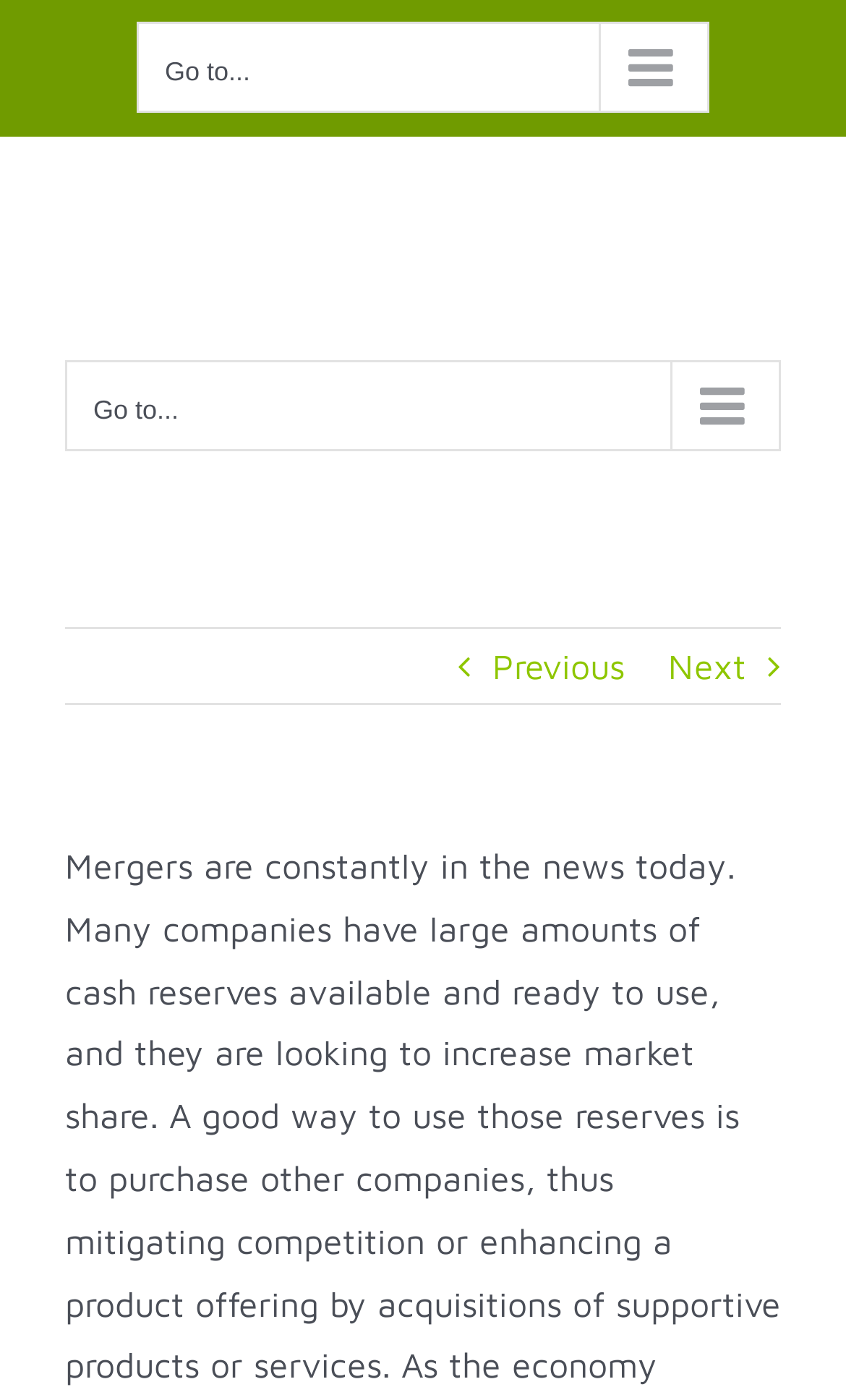Identify the bounding box coordinates for the UI element described as follows: "Next". Ensure the coordinates are four float numbers between 0 and 1, formatted as [left, top, right, bottom].

[0.79, 0.449, 0.882, 0.502]